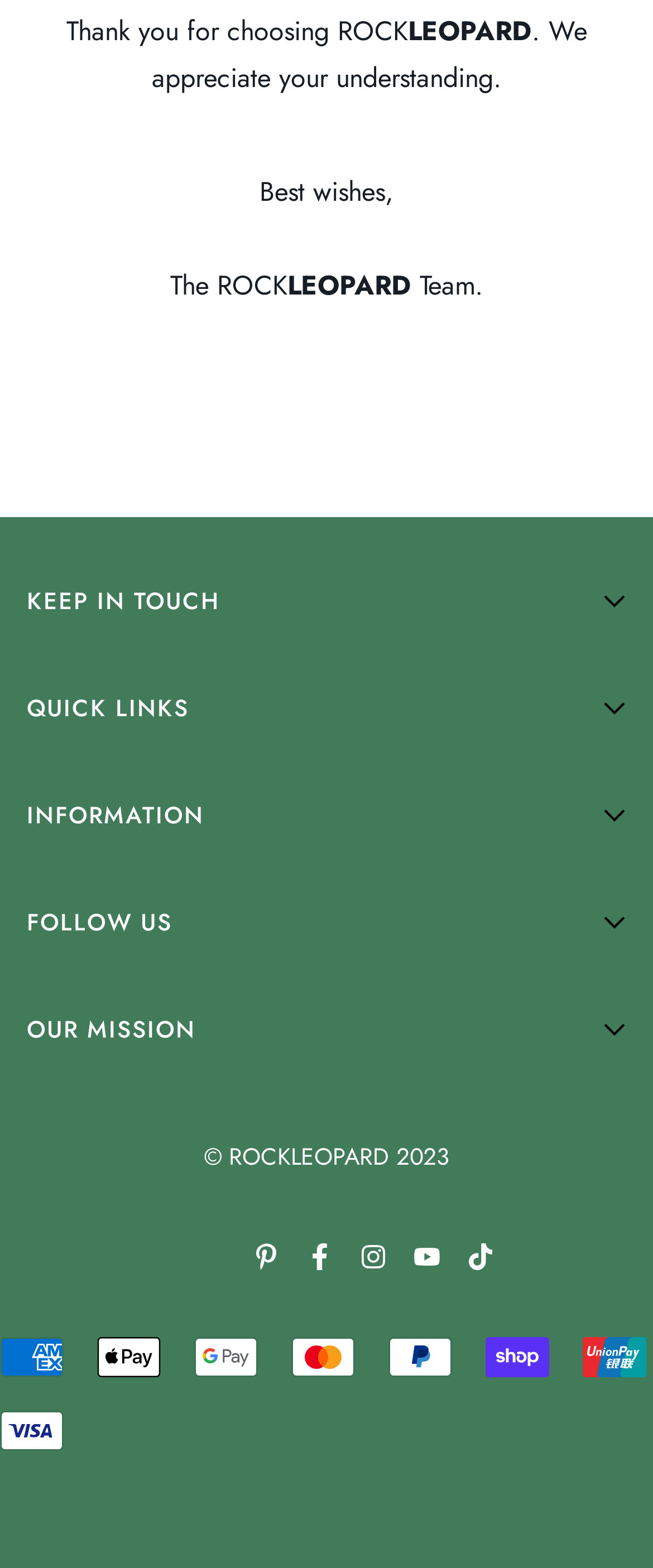Please pinpoint the bounding box coordinates for the region I should click to adhere to this instruction: "Enter email address".

[0.041, 0.596, 0.959, 0.645]